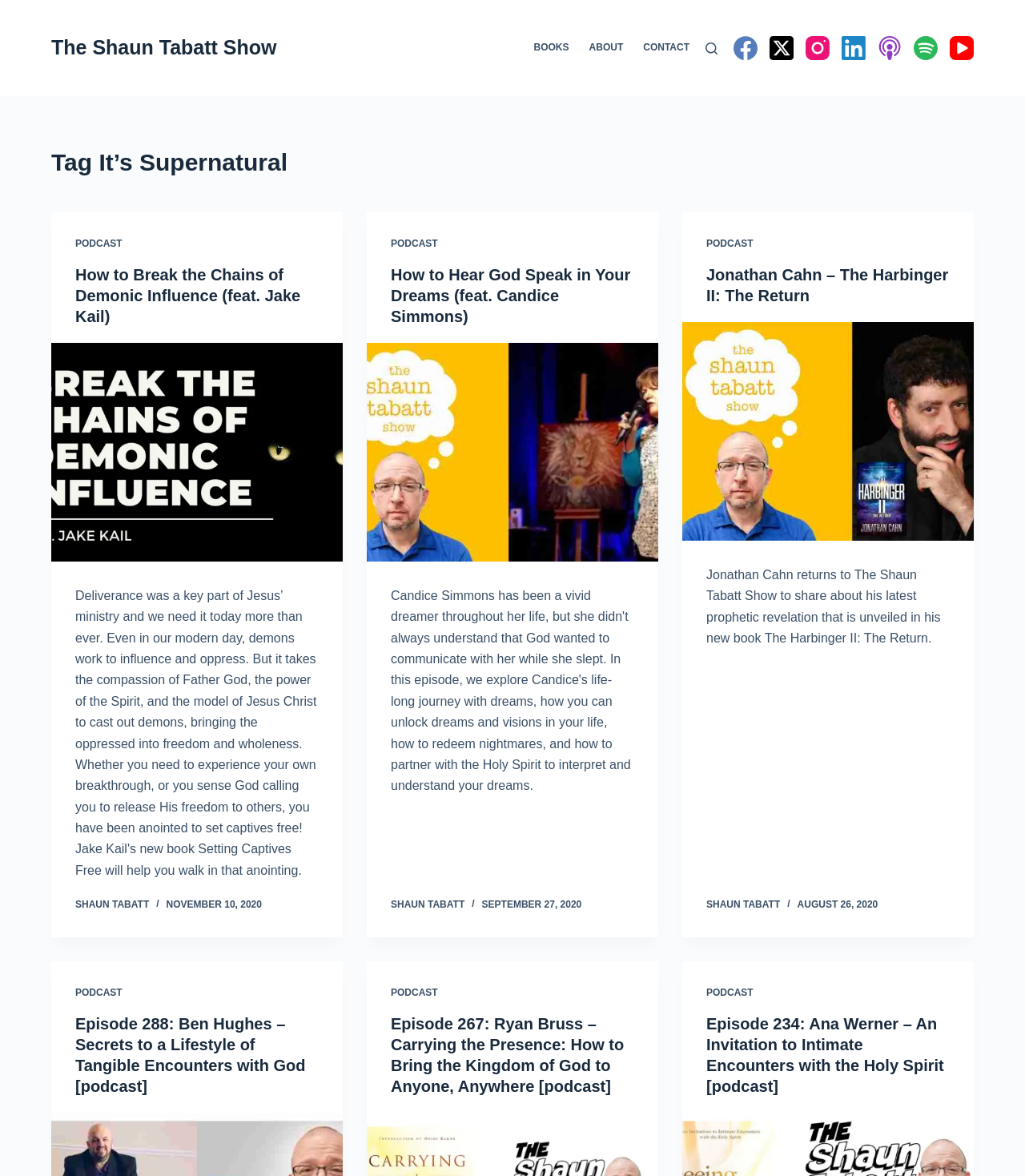Look at the image and write a detailed answer to the question: 
How many podcast episodes are listed?

I counted the number of podcast episode sections on the webpage, including 'How to Break the Chains of Demonic Influence', 'How to Hear God Speak in Your Dreams', 'Jonathan Cahn – The Harbinger II: The Return', 'Episode 288: Ben Hughes – Secrets to a Lifestyle of Tangible Encounters with God', and 'Episode 267: Ryan Bruss – Carrying the Presence: How to Bring the Kingdom of God to Anyone, Anywhere'.